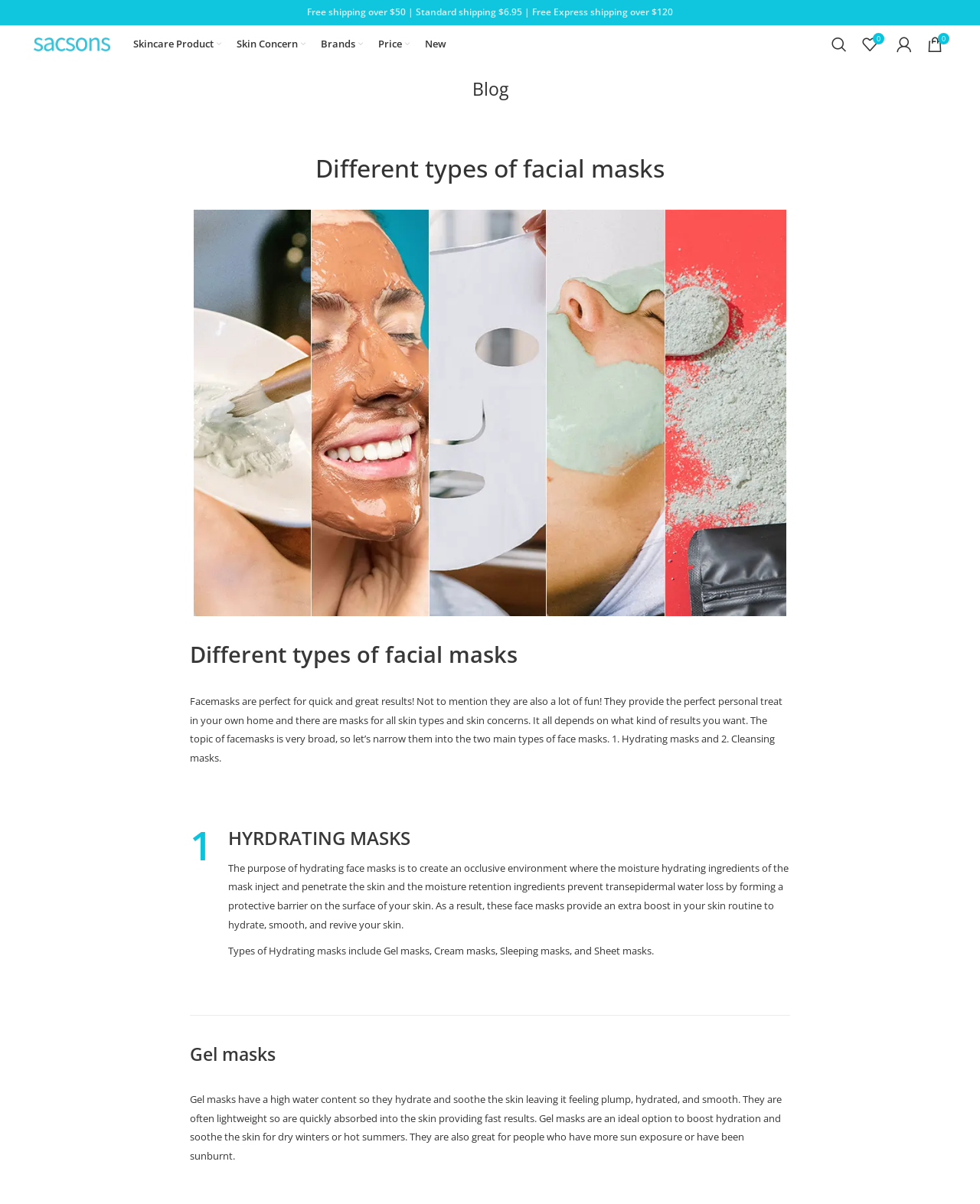Show the bounding box coordinates of the region that should be clicked to follow the instruction: "Click on the 'Price' filter."

[0.386, 0.024, 0.418, 0.05]